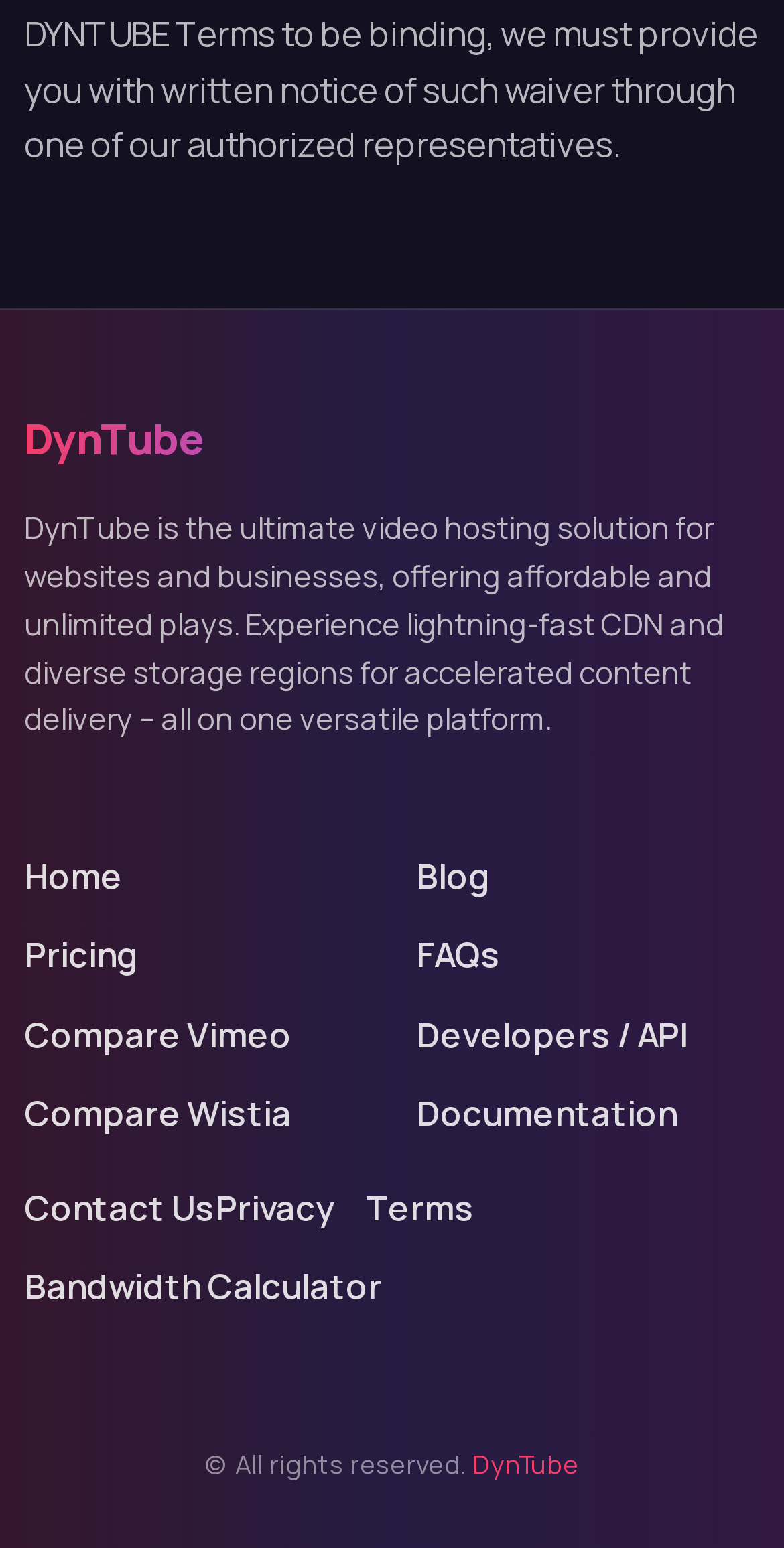What is the name of the video hosting solution?
Please provide a comprehensive answer based on the contents of the image.

The name of the video hosting solution can be found in the StaticText element with the text 'DynTube' at the top of the webpage, which is likely the logo or title of the website.